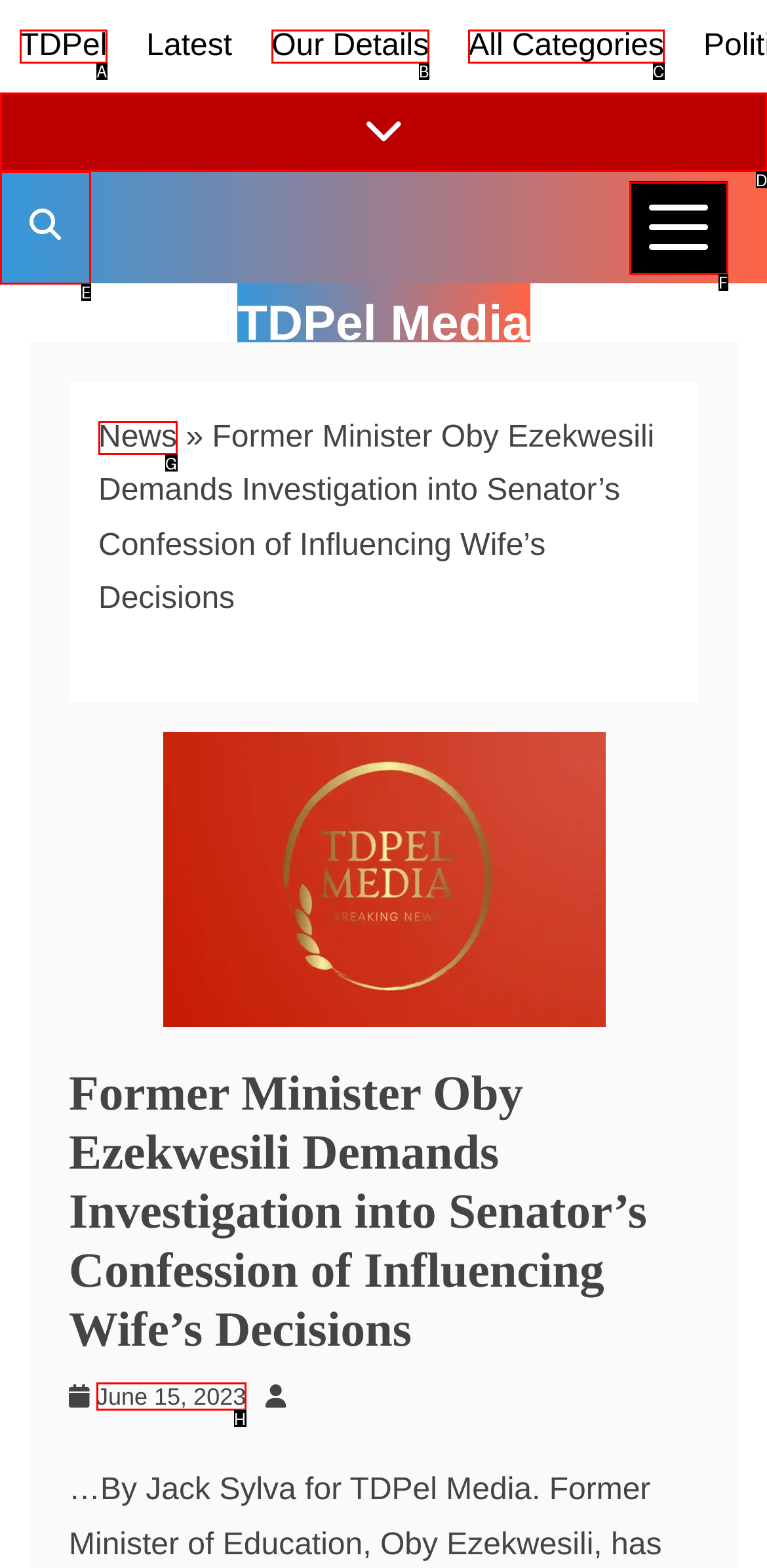Indicate which HTML element you need to click to complete the task: View News Categories. Provide the letter of the selected option directly.

F